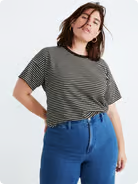What is the overall vibe of the outfit?
Provide an in-depth and detailed answer to the question.

The model's relaxed pose and the casual, striped t-shirt and high-waisted blue jeans ensemble create a laid-back vibe, perfect for everyday wear and various casual occasions.